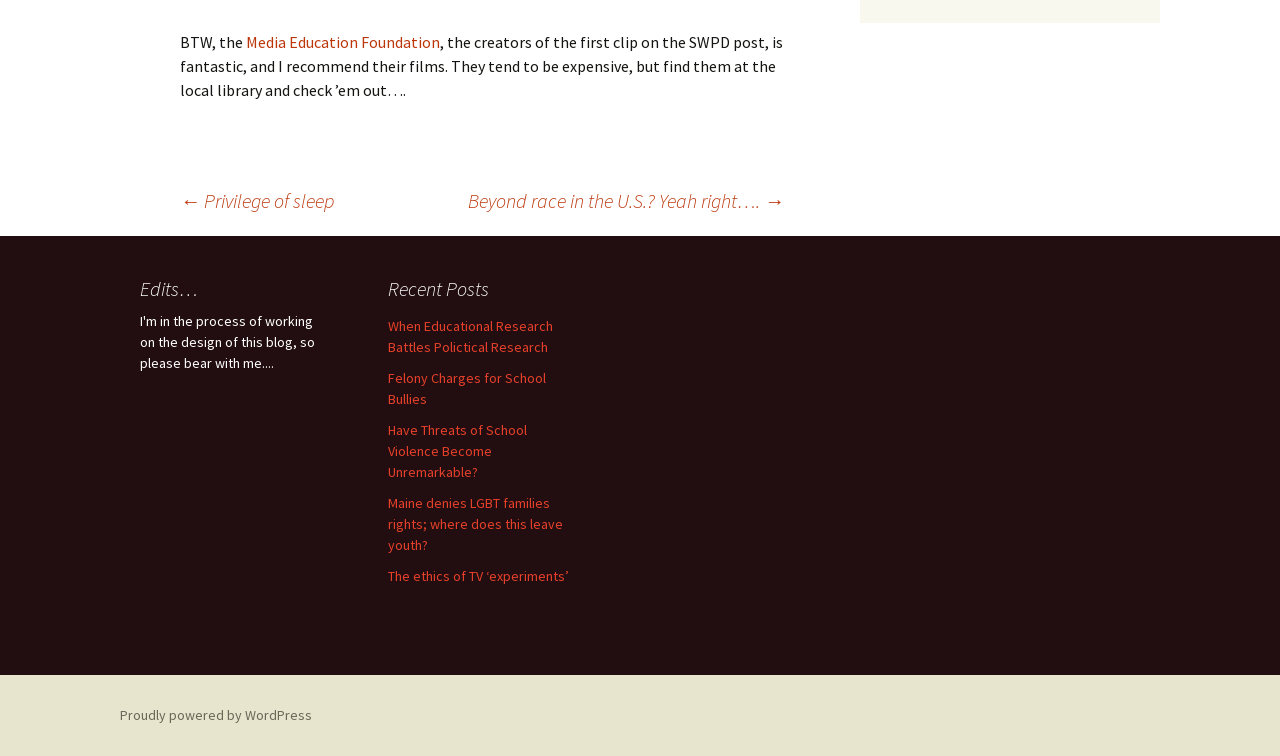Provide the bounding box coordinates for the UI element described in this sentence: "Partners". The coordinates should be four float values between 0 and 1, i.e., [left, top, right, bottom].

None